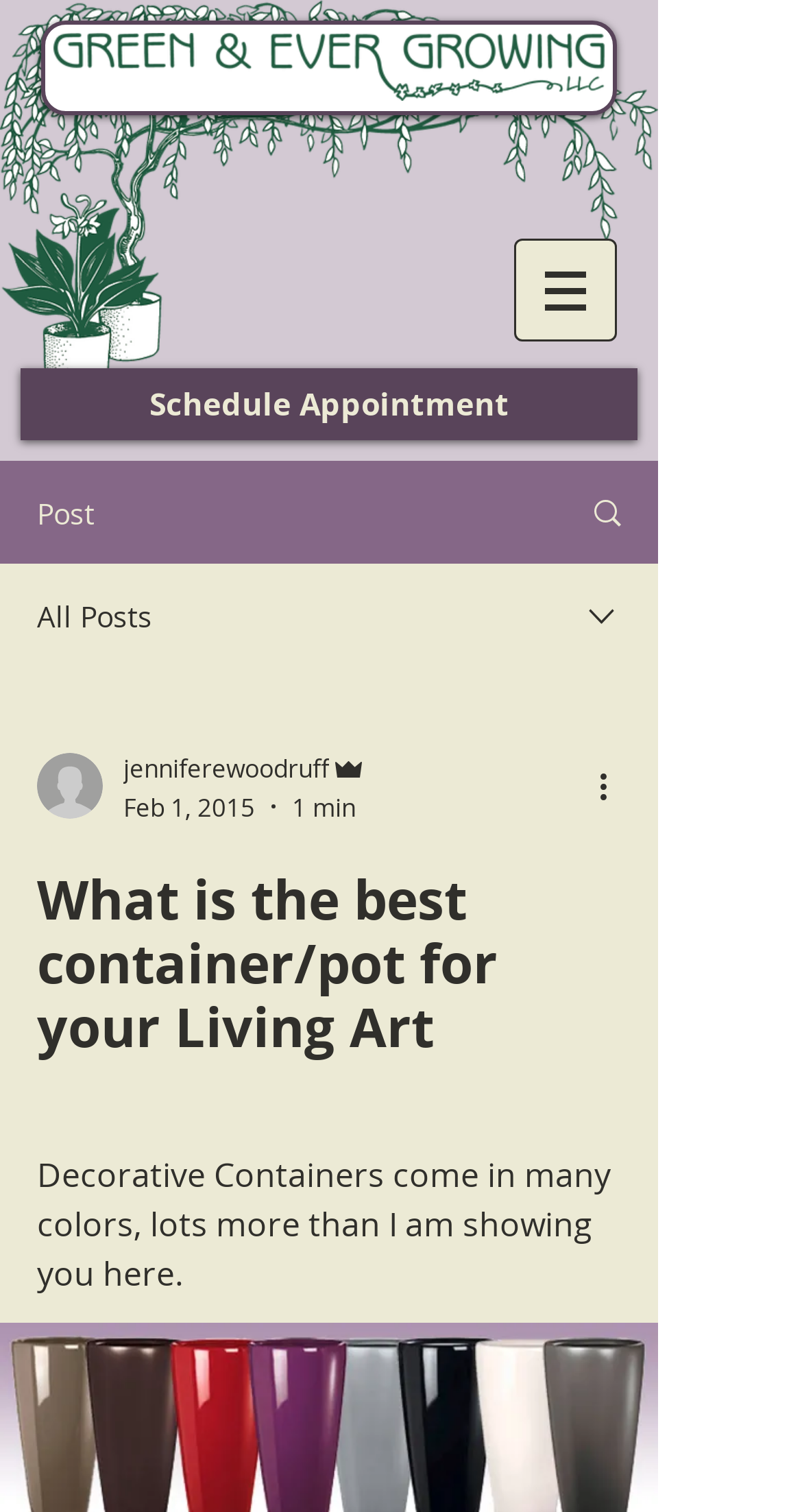Generate a comprehensive description of the webpage.

This webpage is about decorative containers for living art, with a focus on finding the best container or pot. At the top left, there is a link to the "Home" page, next to a generic element with the text "Green & Ever Growing" that also contains a link to "denver office plants" with an accompanying image. 

To the right of these elements, there is a navigation menu labeled "Site" with a button that has a popup menu. Below this, there is a link to "Schedule Appointment" with a "Post" label and an image to the right. 

Further down, there are links to "All Posts" and an image, as well as a combobox with a dropdown menu. The dropdown menu contains a link to the writer's picture, with an accompanying image, as well as links to the author's name and admin status, along with their respective images. The menu also displays the date "Feb 1, 2015" and a duration of "1 min". 

There is a "More actions" button at the bottom of the dropdown menu, accompanied by an image. The main content of the page is headed by a title "What is the best container/pot for your Living Art", followed by a paragraph of text that describes decorative containers, mentioning that they come in many colors and are made of various materials.